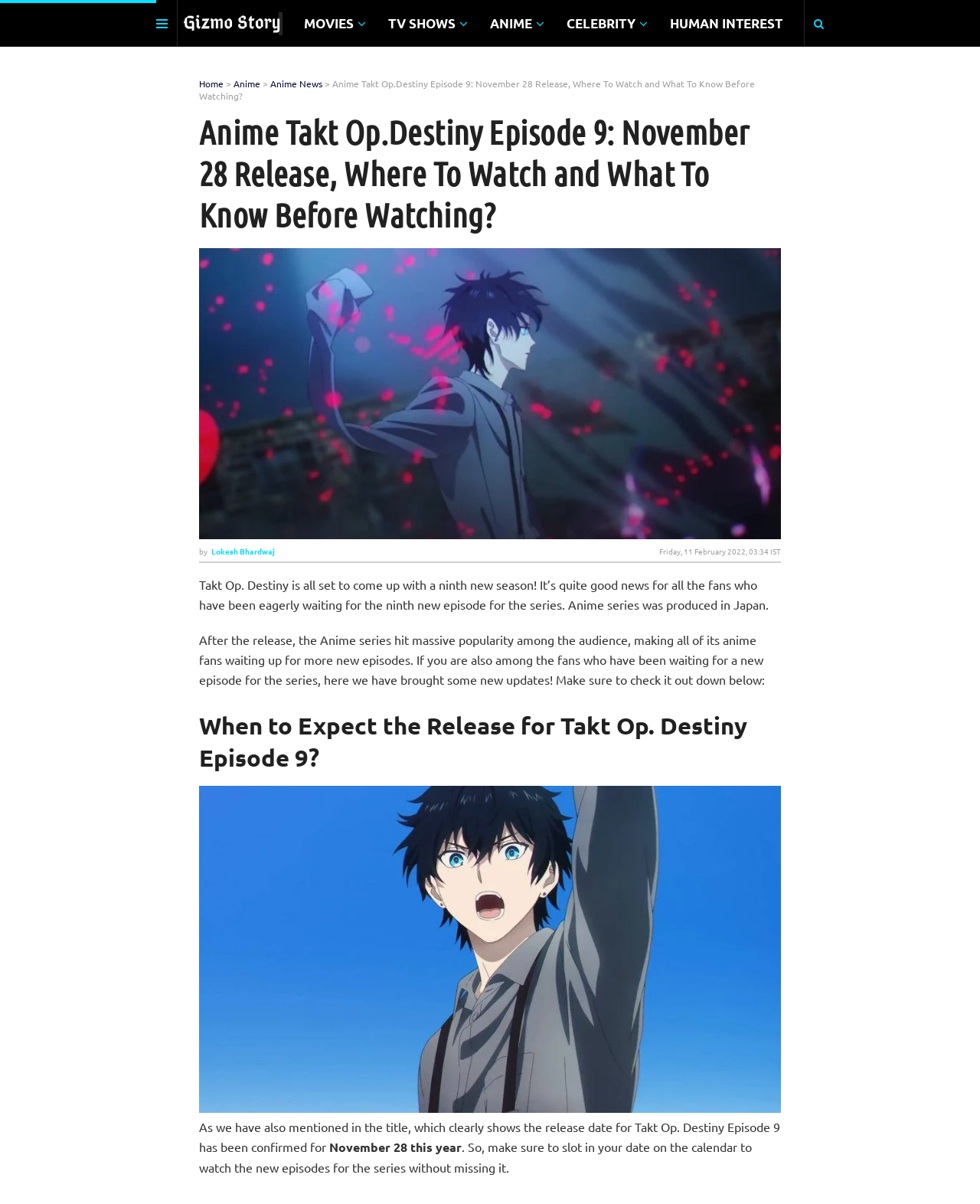Mark the bounding box of the element that matches the following description: "Lokesh Bhardwaj".

[0.212, 0.453, 0.28, 0.463]